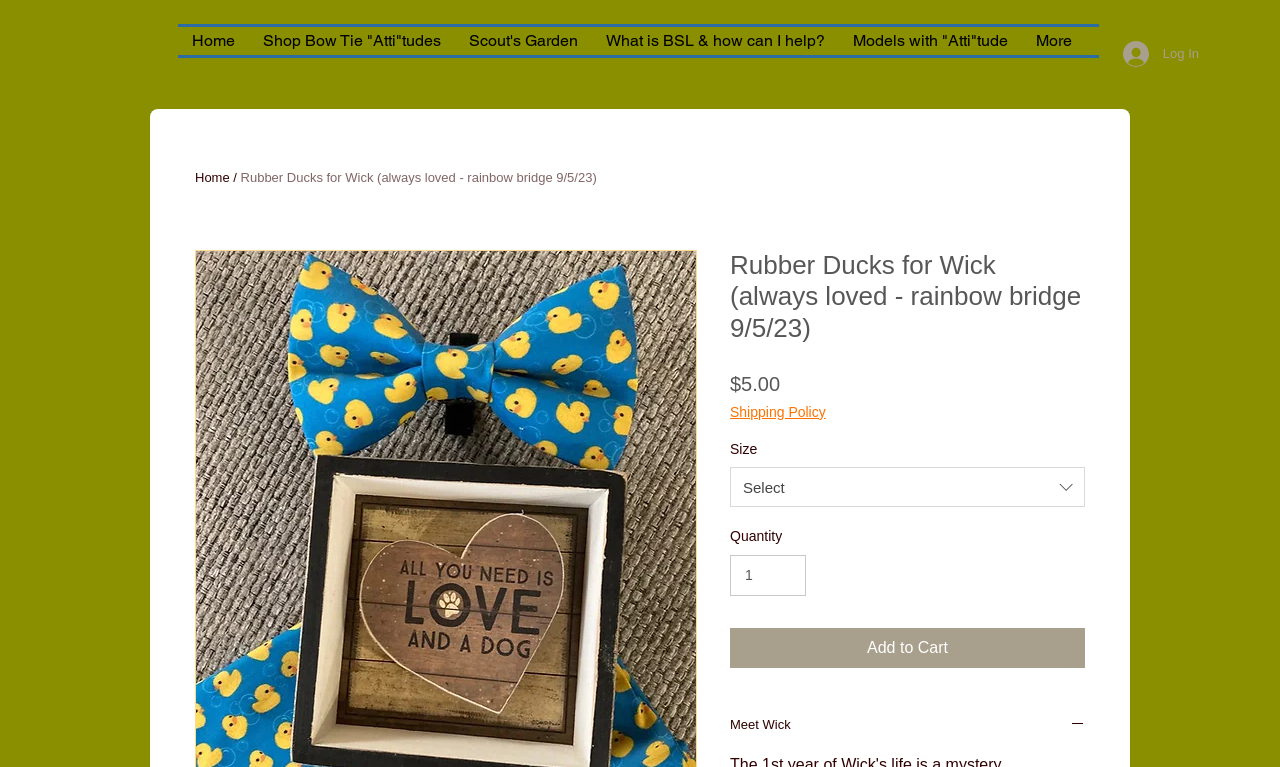Find the bounding box coordinates of the area to click in order to follow the instruction: "Click on the 'Home' link".

[0.139, 0.035, 0.195, 0.072]